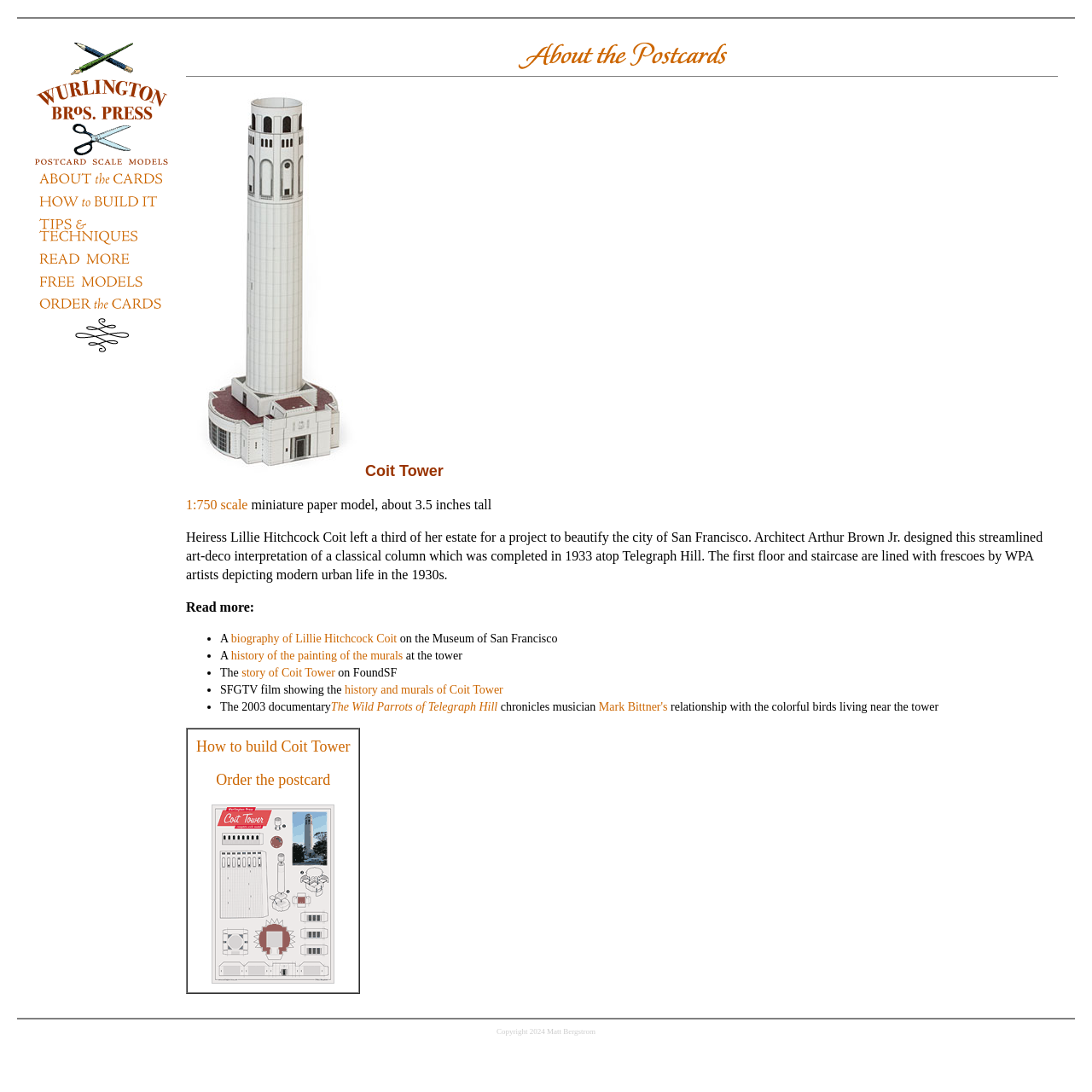Please give the bounding box coordinates of the area that should be clicked to fulfill the following instruction: "Order the postcard Coit Tower Card". The coordinates should be in the format of four float numbers from 0 to 1, i.e., [left, top, right, bottom].

[0.194, 0.706, 0.302, 0.722]